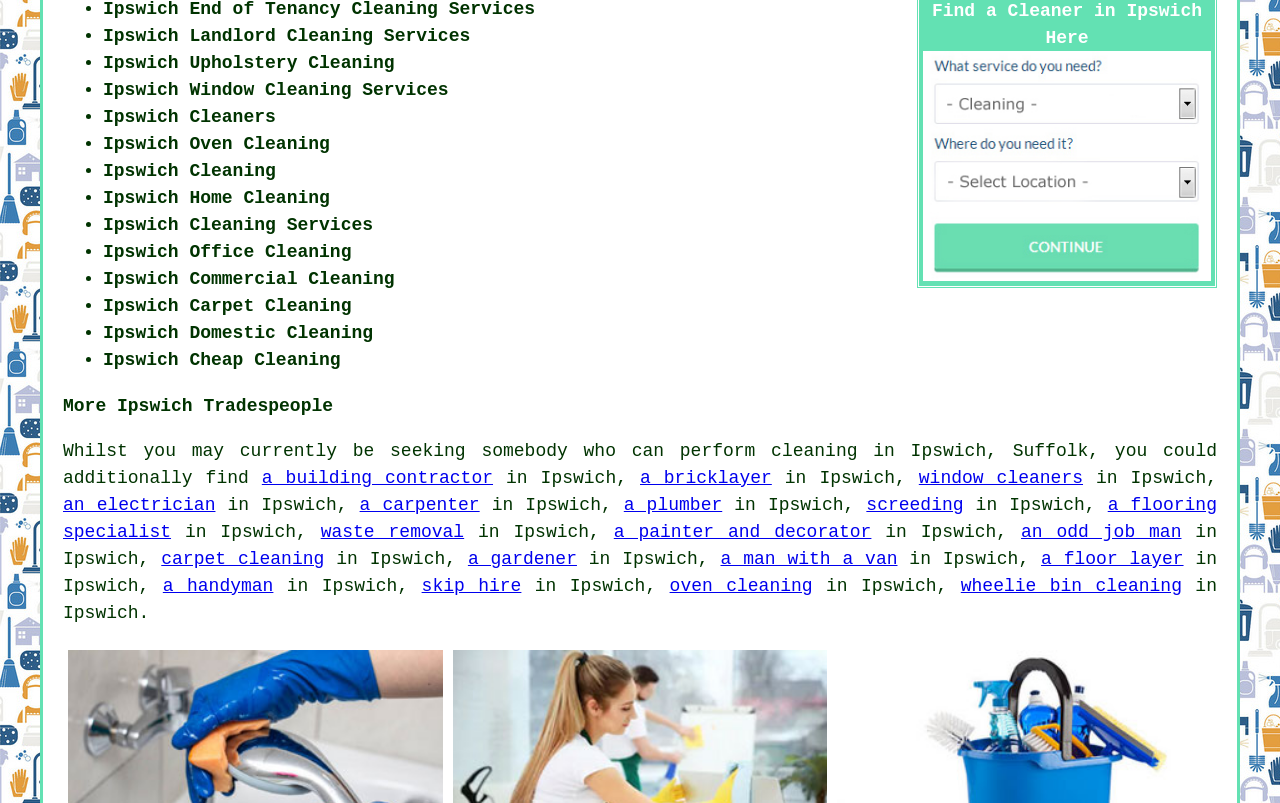Please identify the bounding box coordinates of the element I should click to complete this instruction: 'Check 'a handyman''. The coordinates should be given as four float numbers between 0 and 1, like this: [left, top, right, bottom].

[0.127, 0.717, 0.214, 0.742]